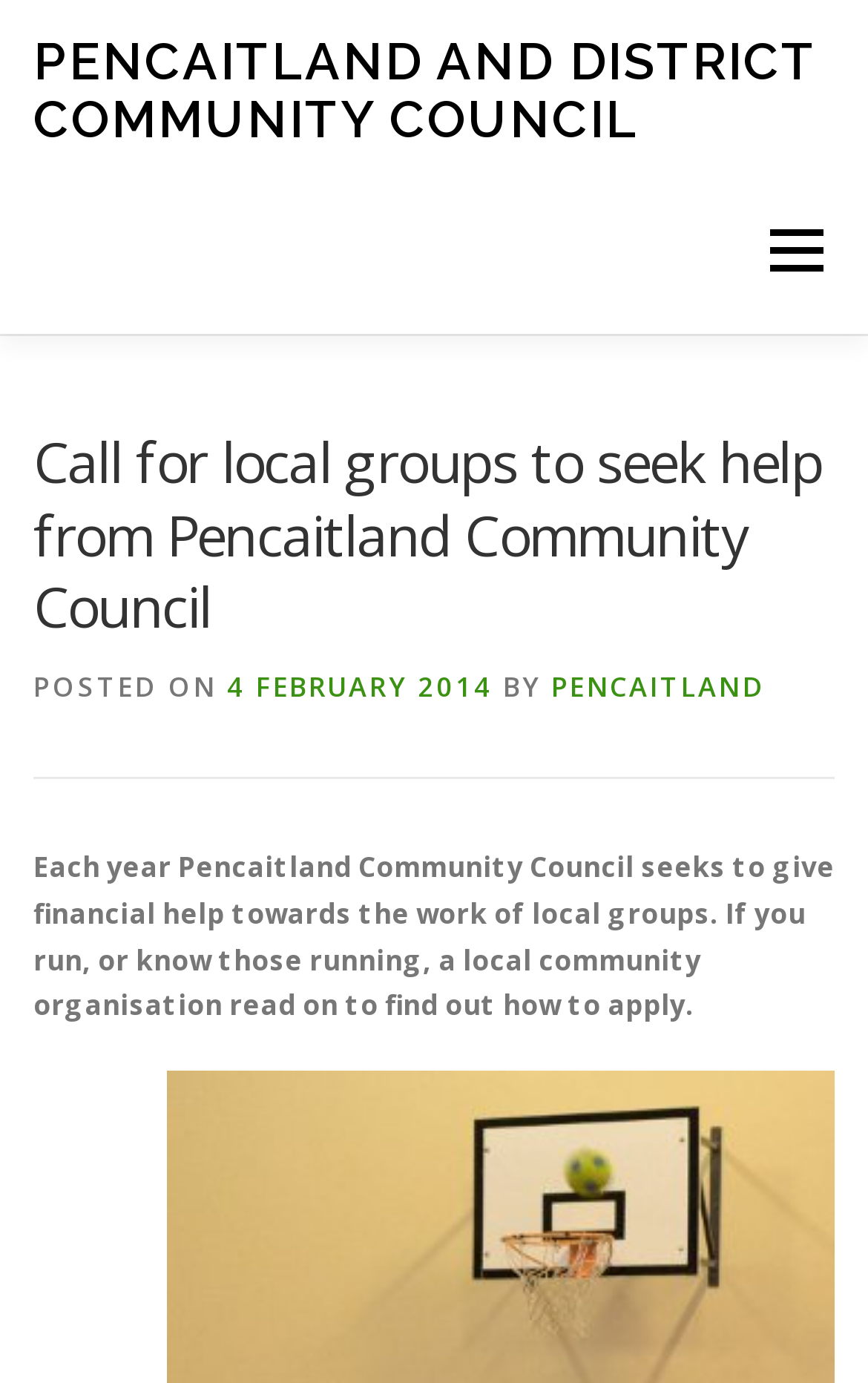Please extract the webpage's main title and generate its text content.

Call for local groups to seek help from Pencaitland Community Council